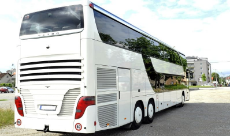Where are such coaches essential for group travel and sightseeing?
Please use the visual content to give a single word or phrase answer.

Slovakia